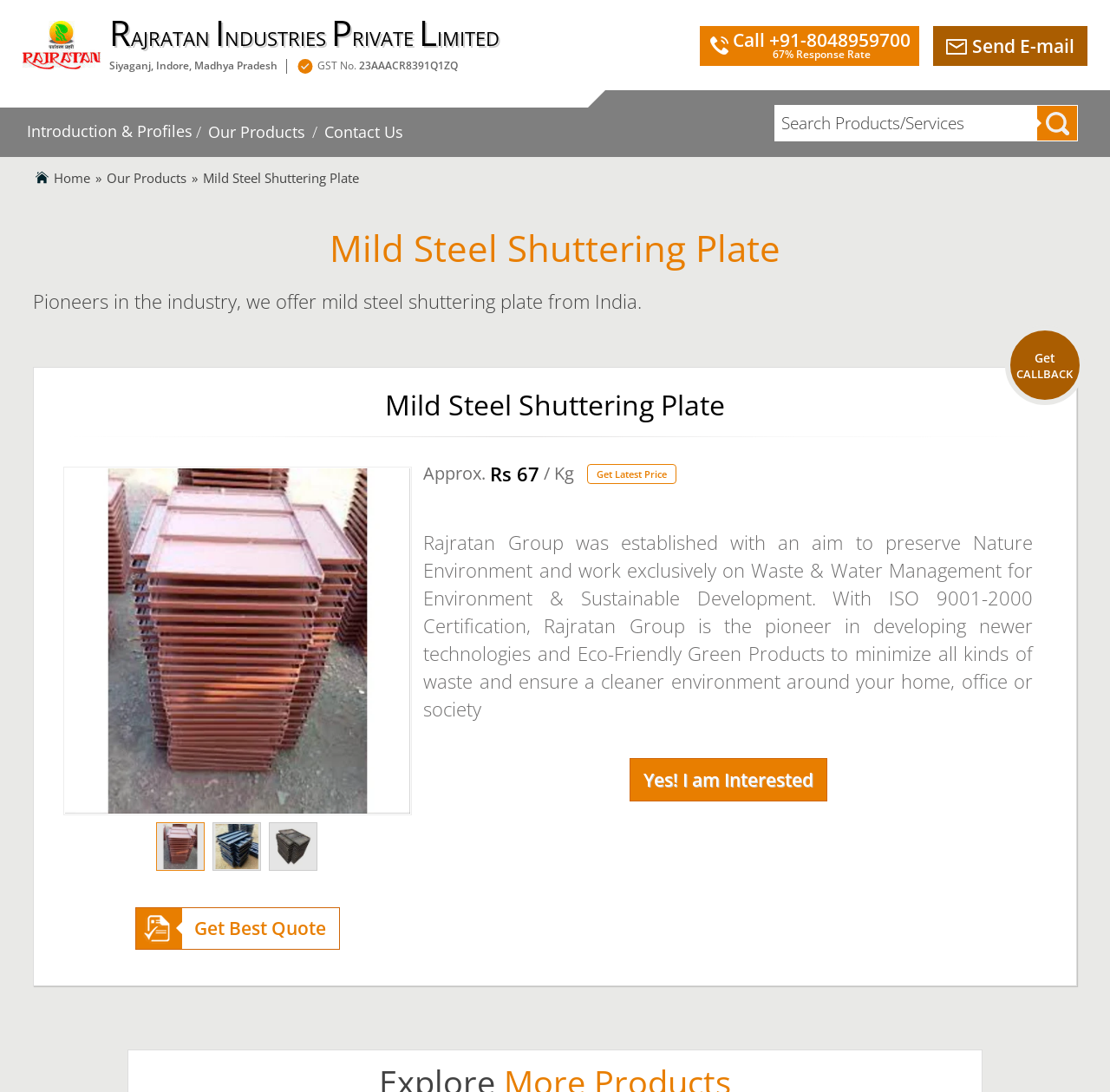Determine the bounding box coordinates of the region I should click to achieve the following instruction: "View the introduction and profile". Ensure the bounding box coordinates are four float numbers between 0 and 1, i.e., [left, top, right, bottom].

[0.025, 0.11, 0.174, 0.147]